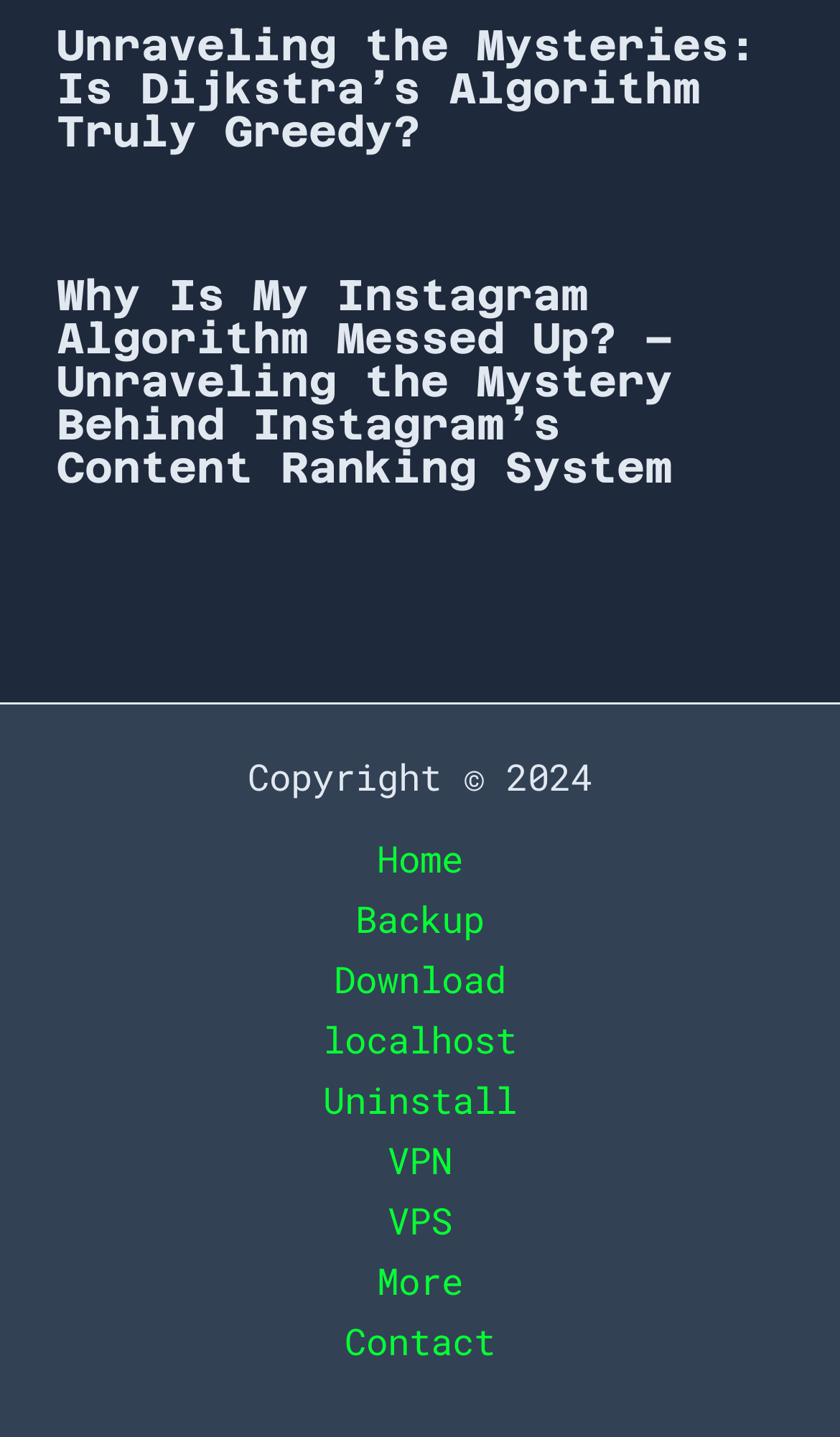Use a single word or phrase to answer this question: 
What is the purpose of the navigation section?

Site Navigation